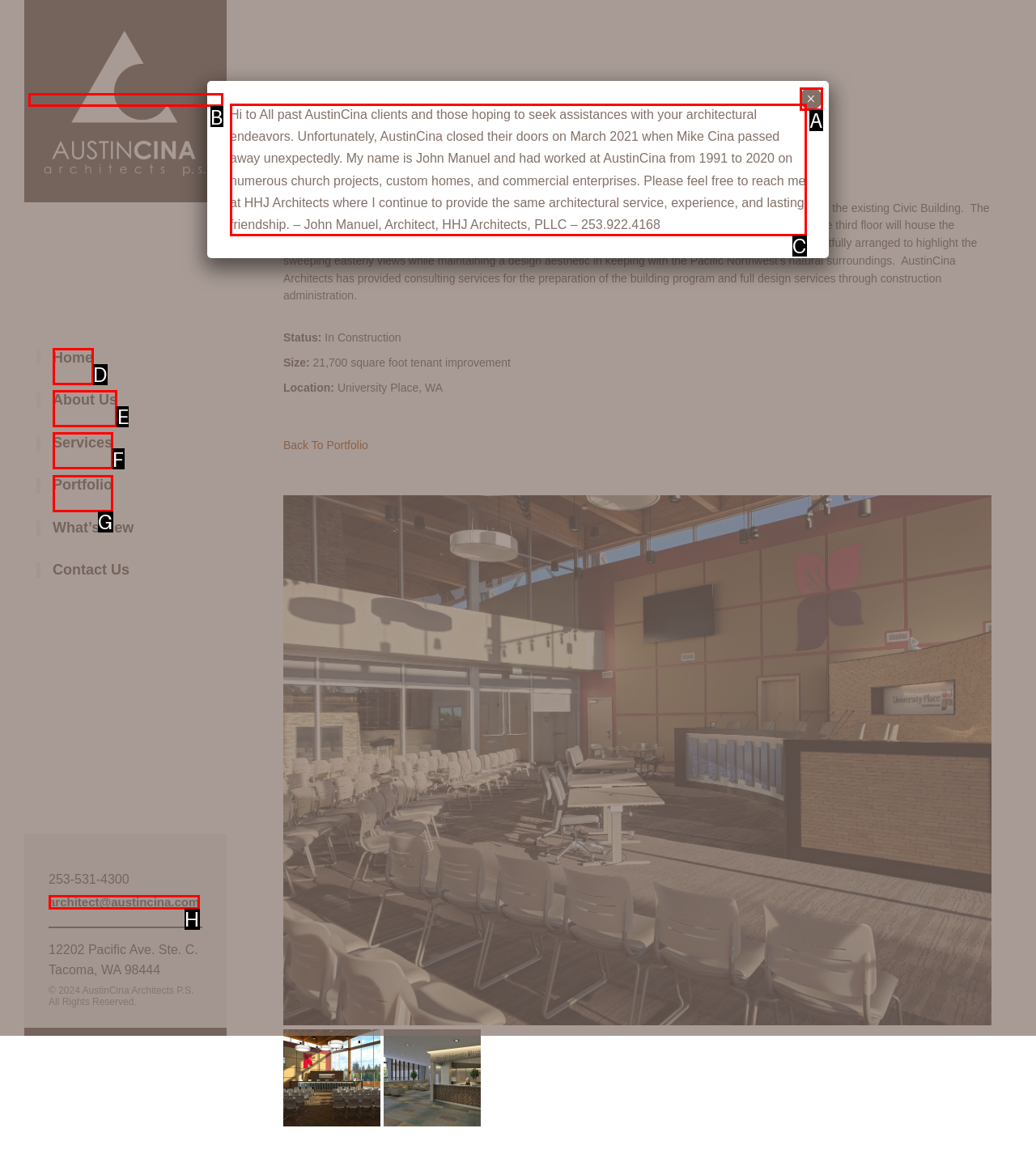Identify the letter of the UI element you need to select to accomplish the task: Click the 'About Us' link.
Respond with the option's letter from the given choices directly.

E